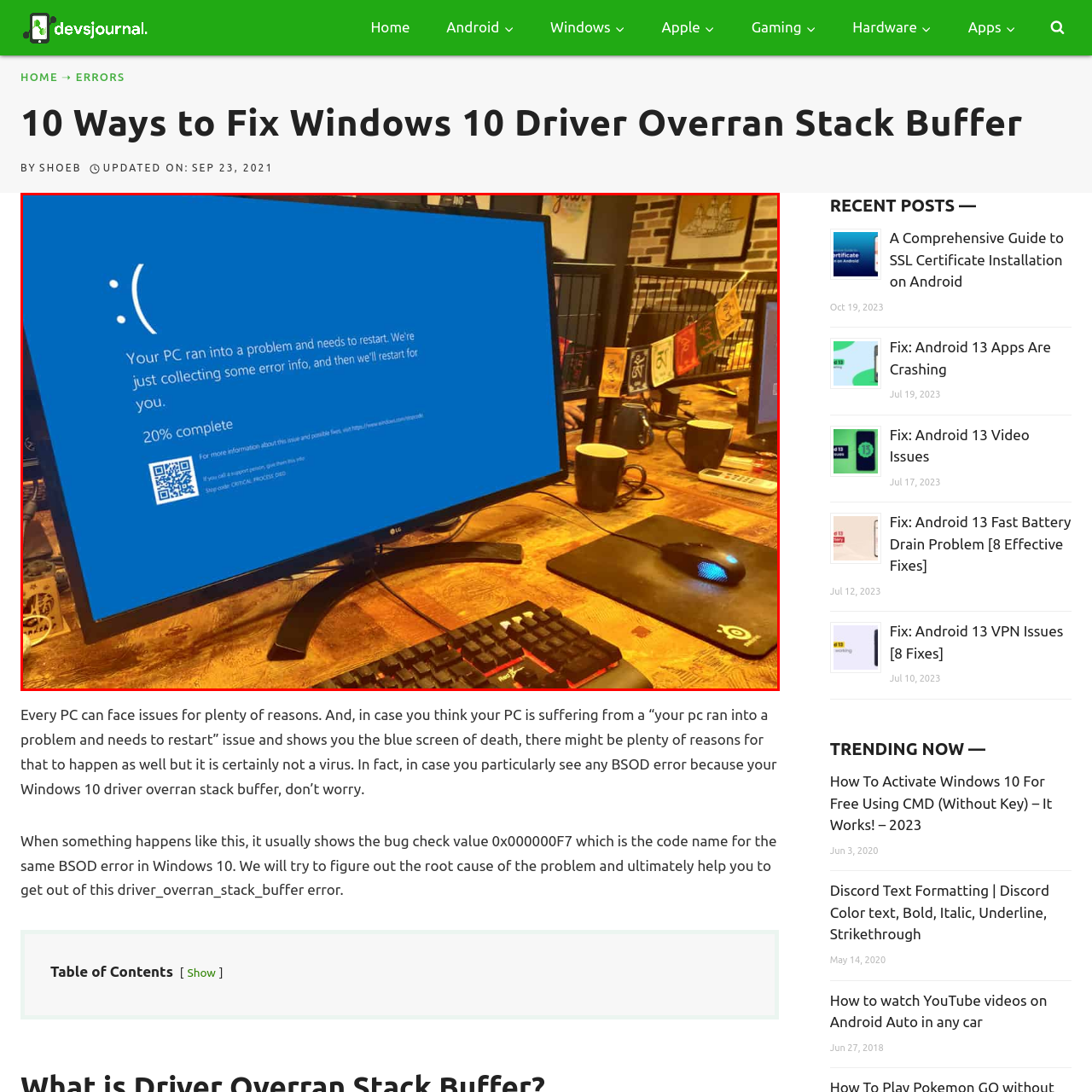Check the picture within the red bounding box and provide a brief answer using one word or phrase: What type of environment is hinted at by the cluttered desk?

Casual computing